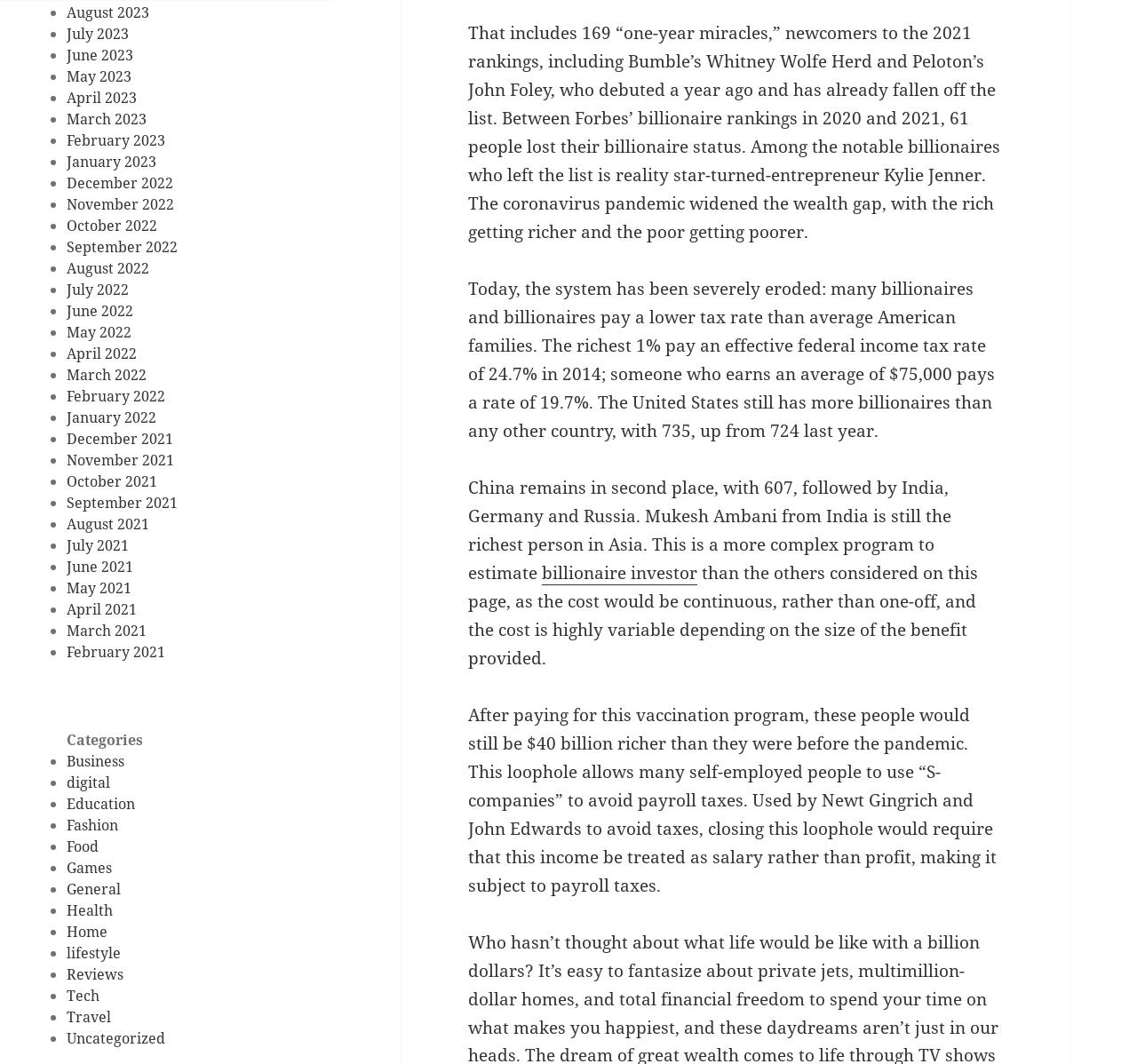What is the earliest month listed on the webpage?
From the details in the image, answer the question comprehensively.

I can see a list of links on the webpage, each representing a month, and the earliest one is 'January 2021'.